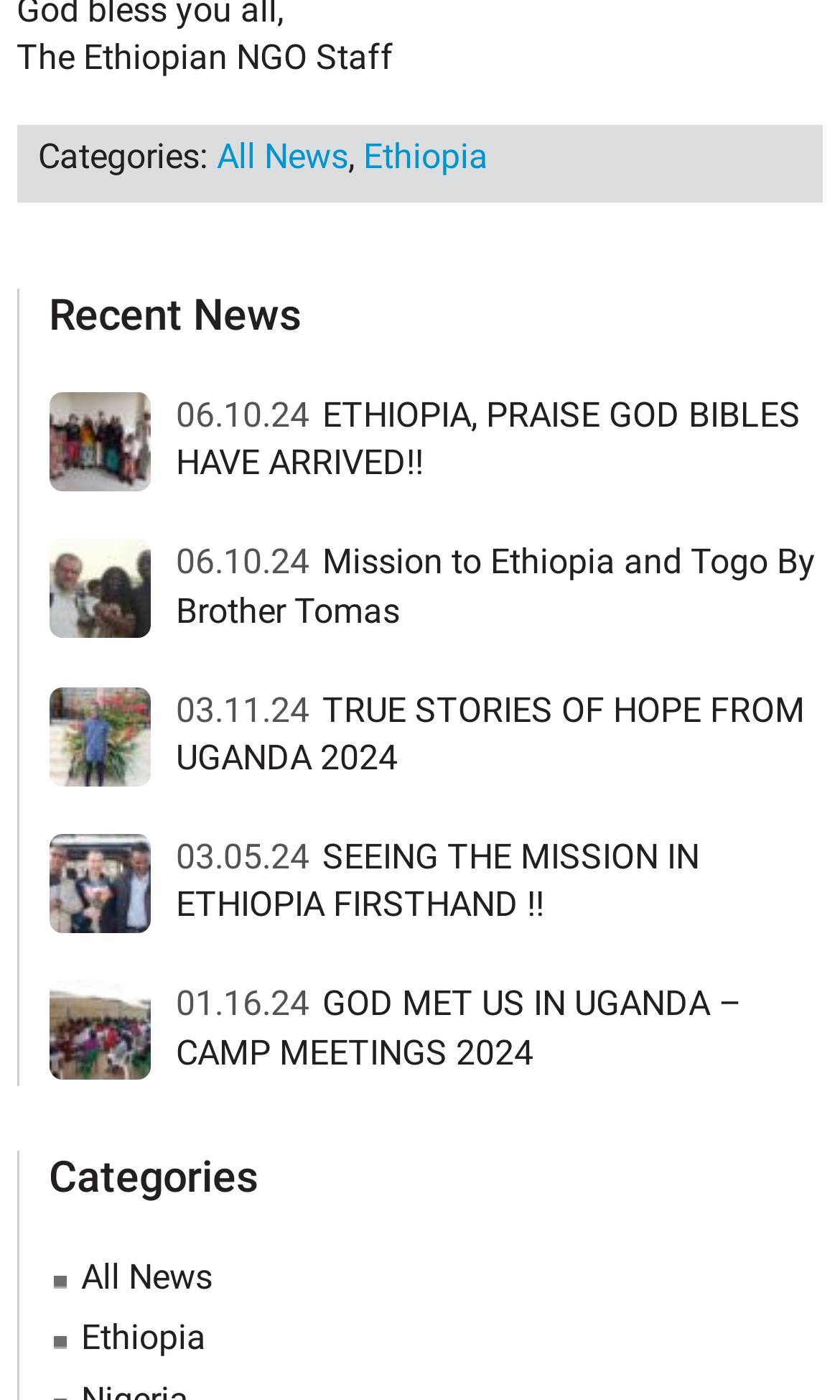Please identify the bounding box coordinates of the element I should click to complete this instruction: 'view the 'Categories' section'. The coordinates should be given as four float numbers between 0 and 1, like this: [left, top, right, bottom].

[0.058, 0.822, 0.98, 0.859]